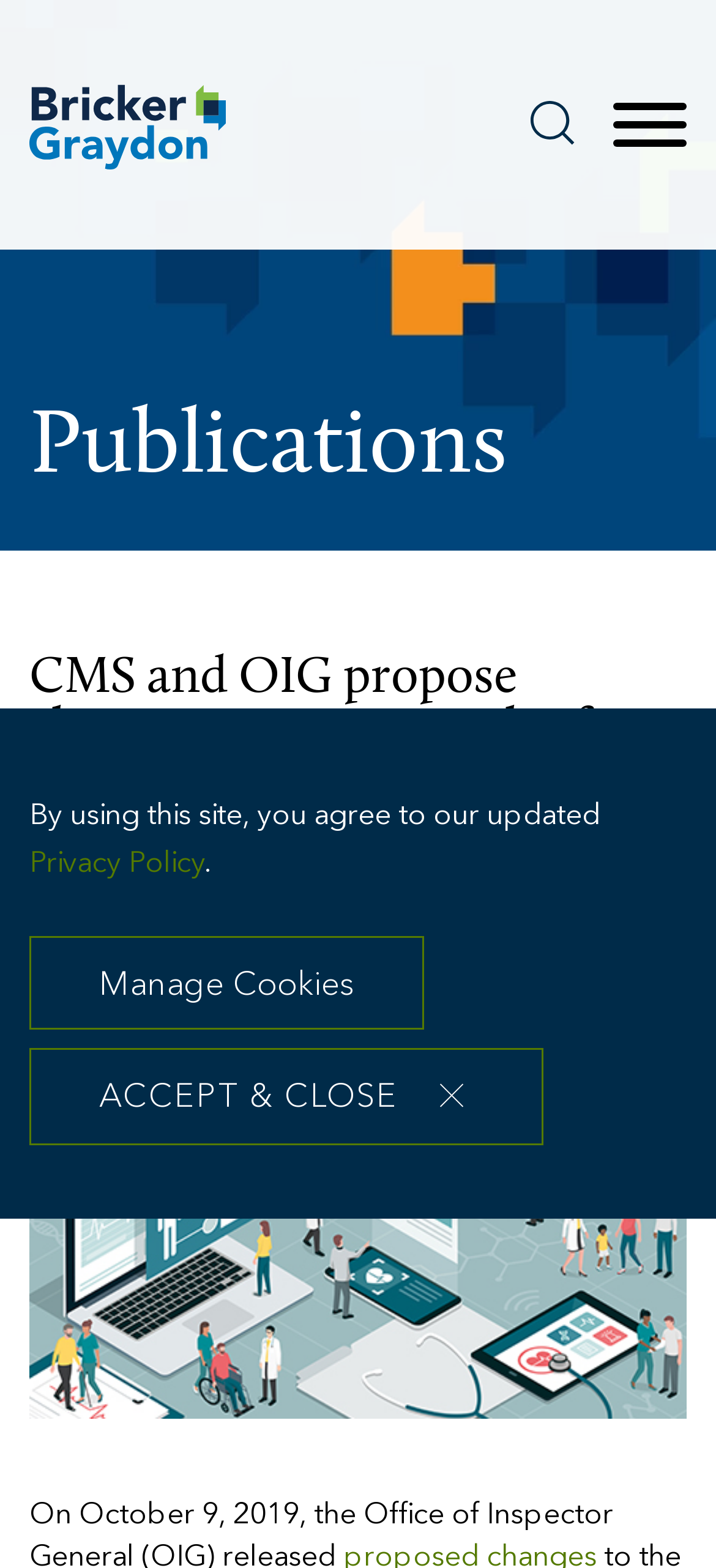What is the topic of the publication?
Answer the question in as much detail as possible.

The topic of the publication can be determined by looking at the heading 'CMS and OIG propose changes to existing rules for donations of electronic health records and new rules for donations of cybersecurity technology and services' and the image description 'electronic health records'.